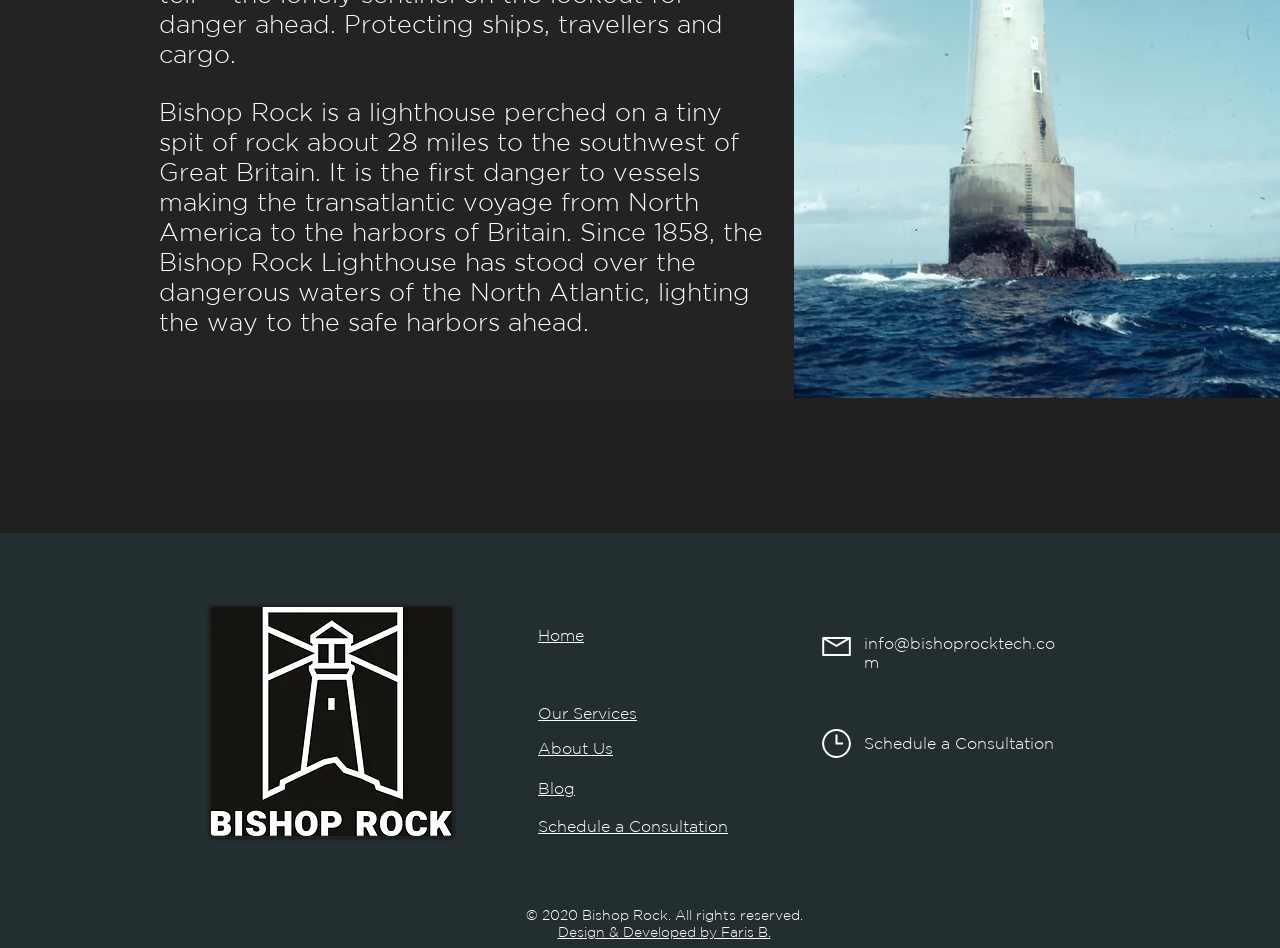Reply to the question with a single word or phrase:
What is the purpose of Bishop Rock Lighthouse?

Lighting the way to safe harbors